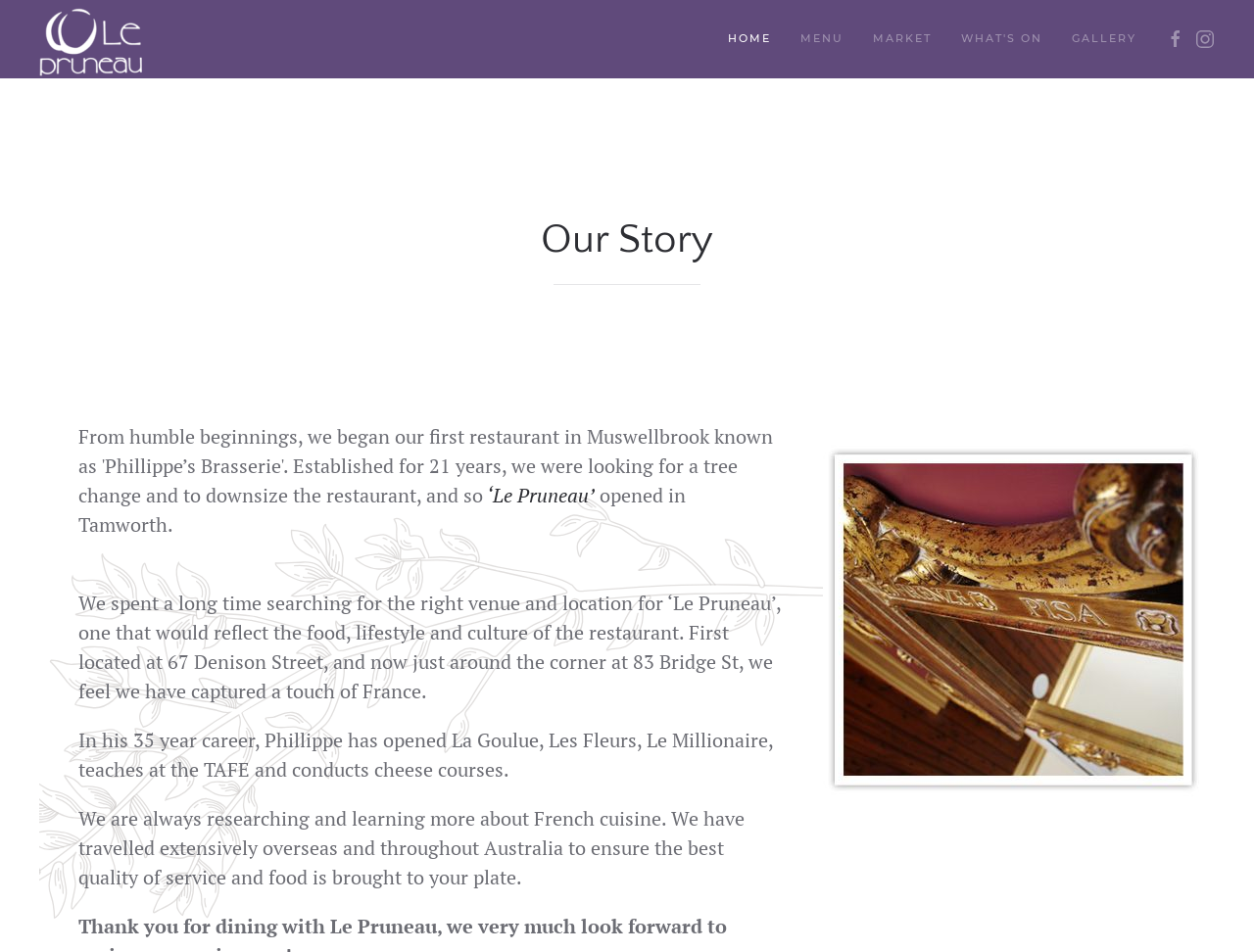Please determine the bounding box coordinates for the UI element described here. Use the format (top-left x, top-left y, bottom-right x, bottom-right y) with values bounded between 0 and 1: What's On

[0.755, 0.0, 0.843, 0.082]